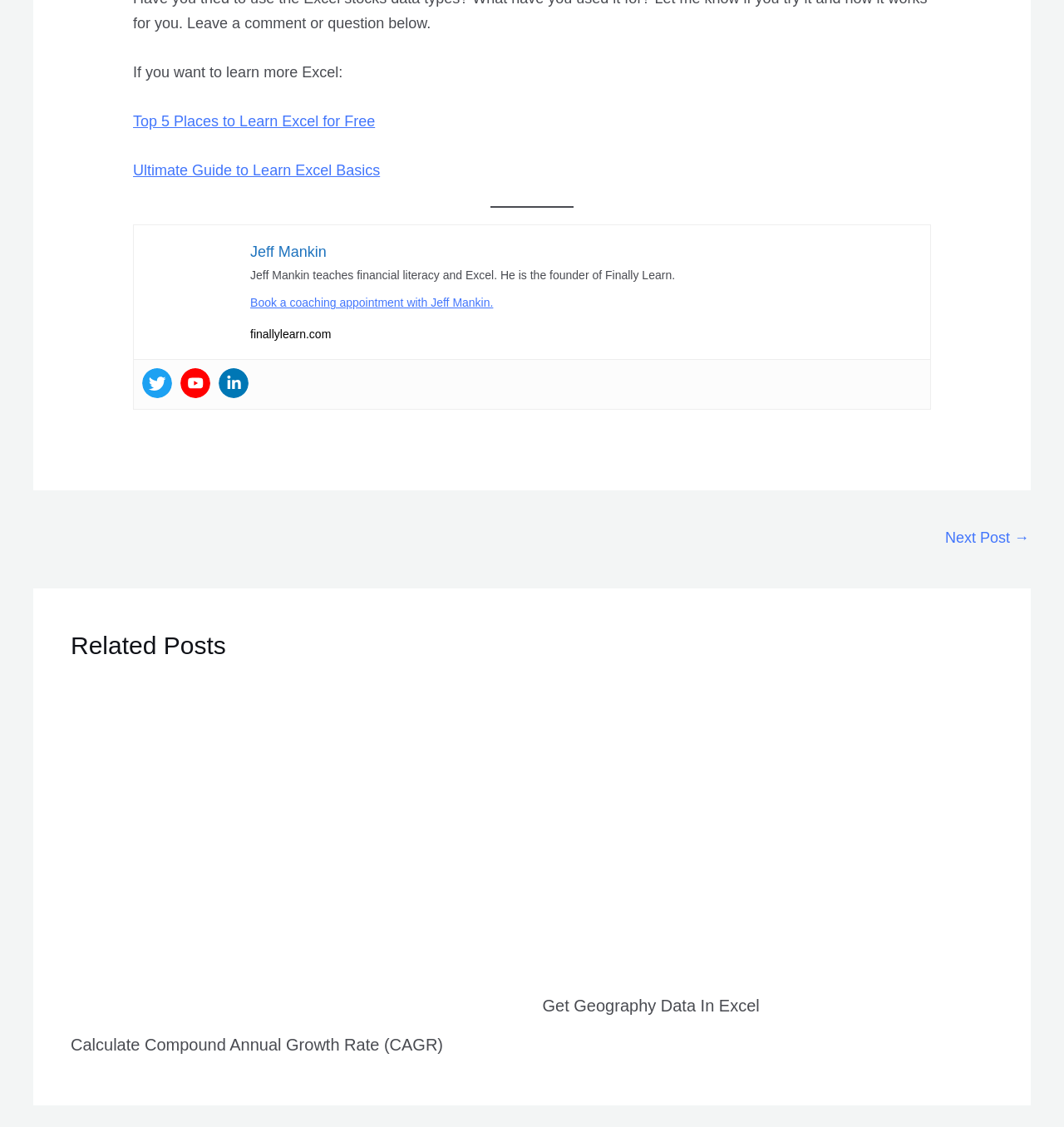Given the element description: "Get Geography Data In Excel", predict the bounding box coordinates of this UI element. The coordinates must be four float numbers between 0 and 1, given as [left, top, right, bottom].

[0.51, 0.884, 0.714, 0.9]